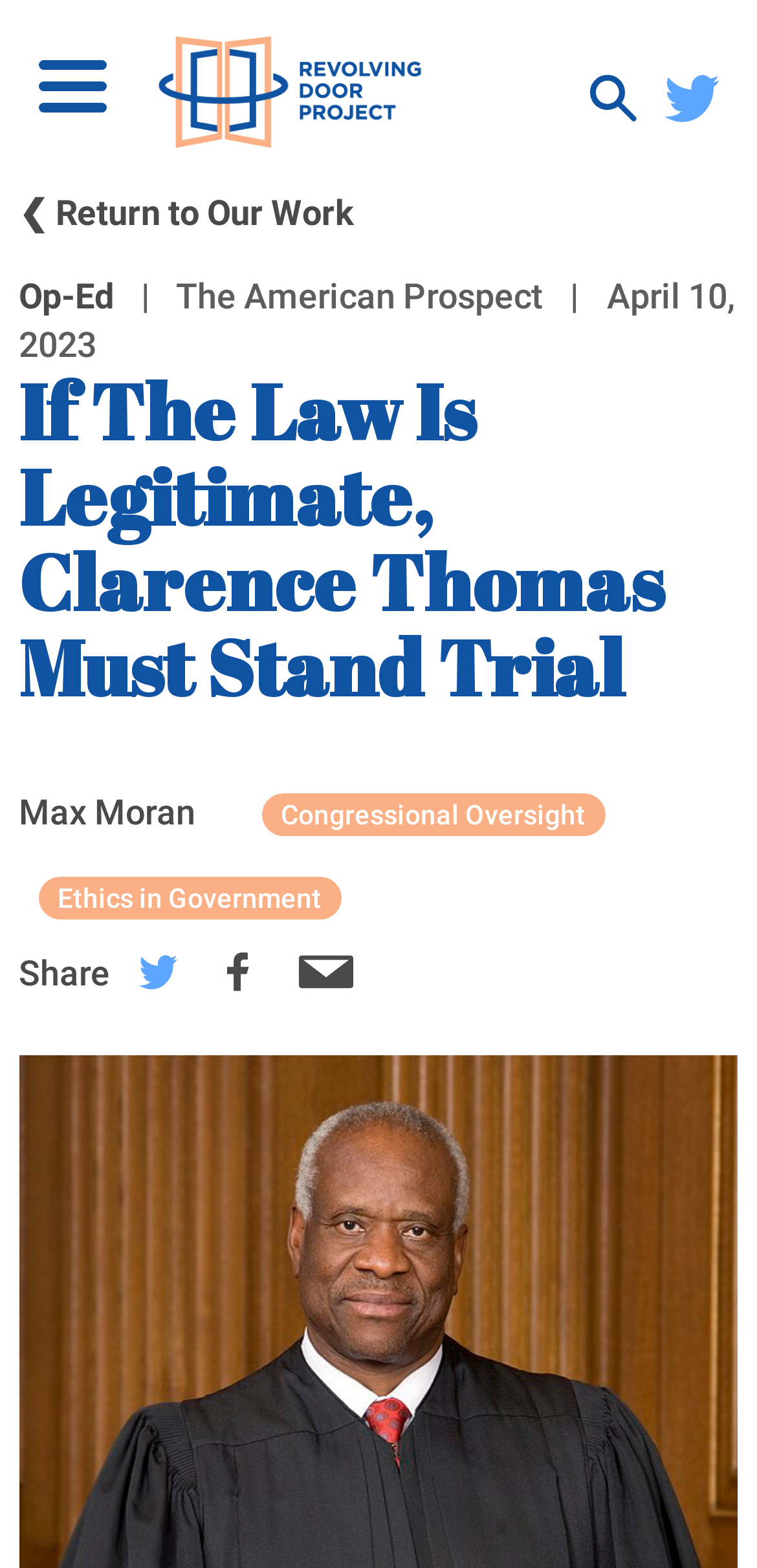What is the date of the article?
Using the information from the image, give a concise answer in one word or a short phrase.

April 10, 2023